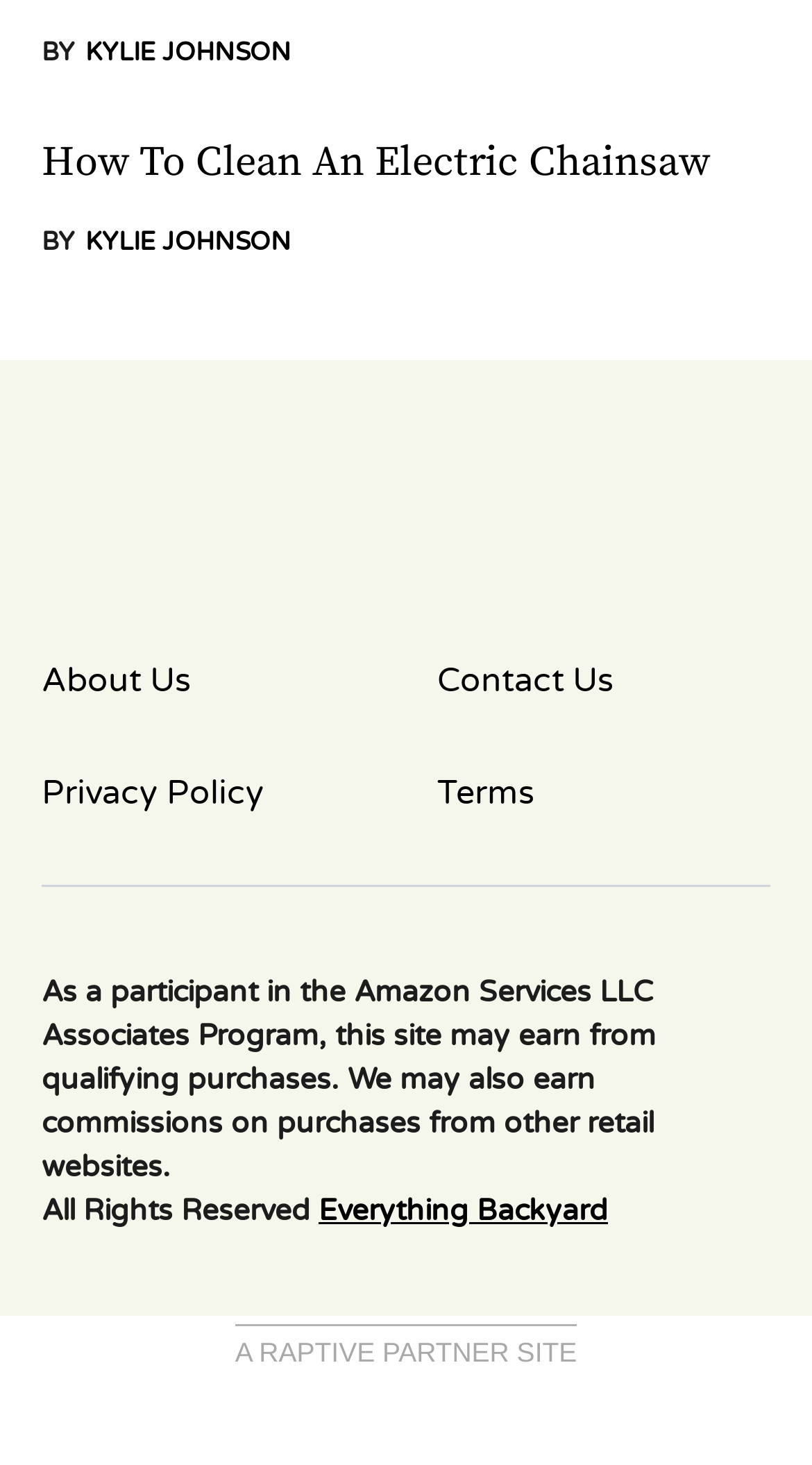What is the name of the website?
Refer to the image and provide a concise answer in one word or phrase.

Everything Backyard